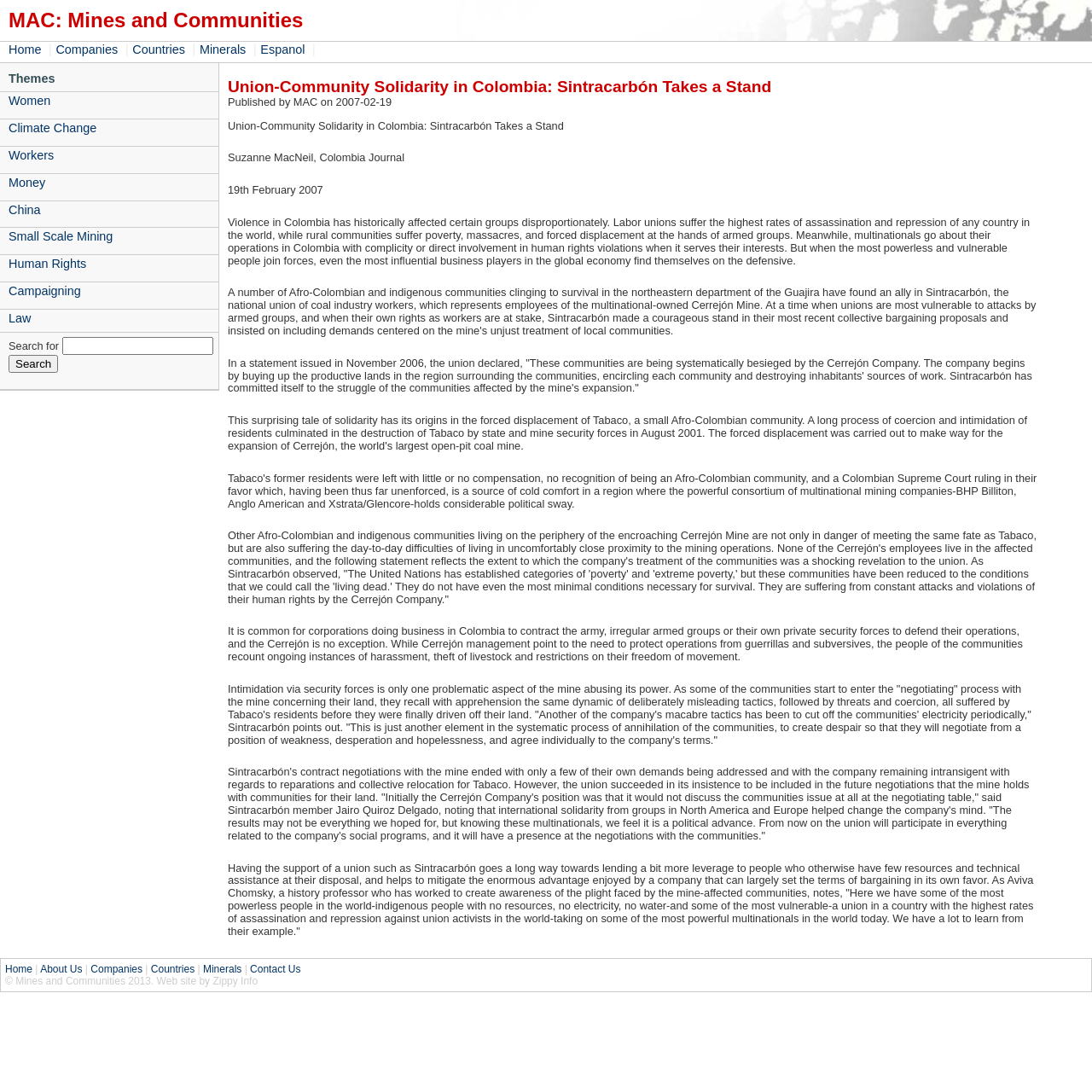Find the bounding box coordinates for the area that must be clicked to perform this action: "Go to Home page".

[0.008, 0.039, 0.041, 0.052]